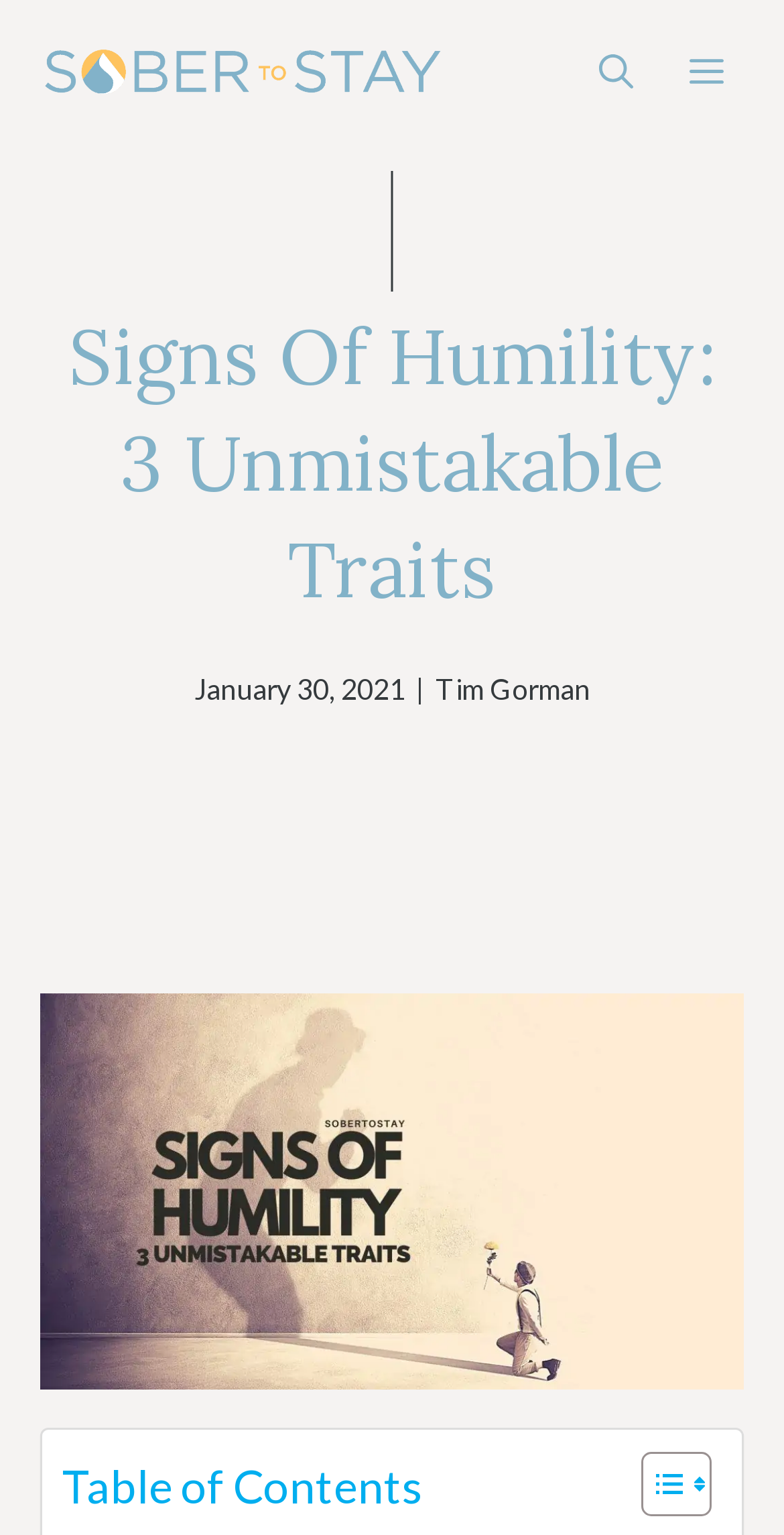What is the purpose of the 'Open search' button?
Using the information from the image, give a concise answer in one word or a short phrase.

To open search